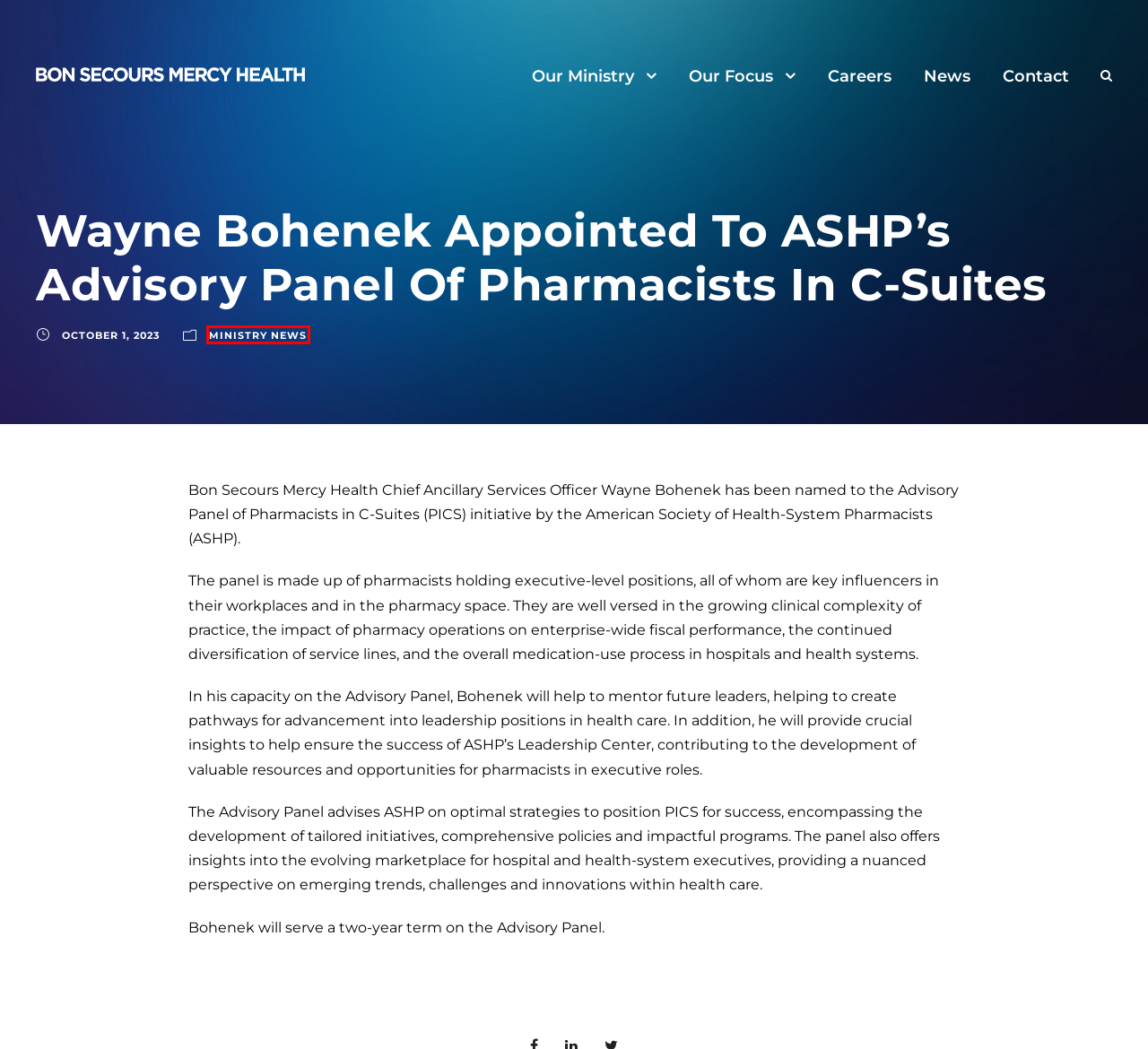Given a screenshot of a webpage with a red bounding box around a UI element, please identify the most appropriate webpage description that matches the new webpage after you click on the element. Here are the candidates:
A. Careers | Bon Secours Mercy Health
B. Contact Us | Bon Secours Mercy Health
C. Newsroom | Bon Secours Mercy Health
D. Privacy Policy | Bon Secours Mercy Health
E. The Bottom Line Benefits of Biometric Screenings for Employers | Bon Secours Mercy Health
F. Compliance | Bon Secours Mercy Health
G. Bon Secours Mercy Health | Health Care Access, Quality and Innovation
H. Ministry News Archives | Bon Secours Mercy Health

H